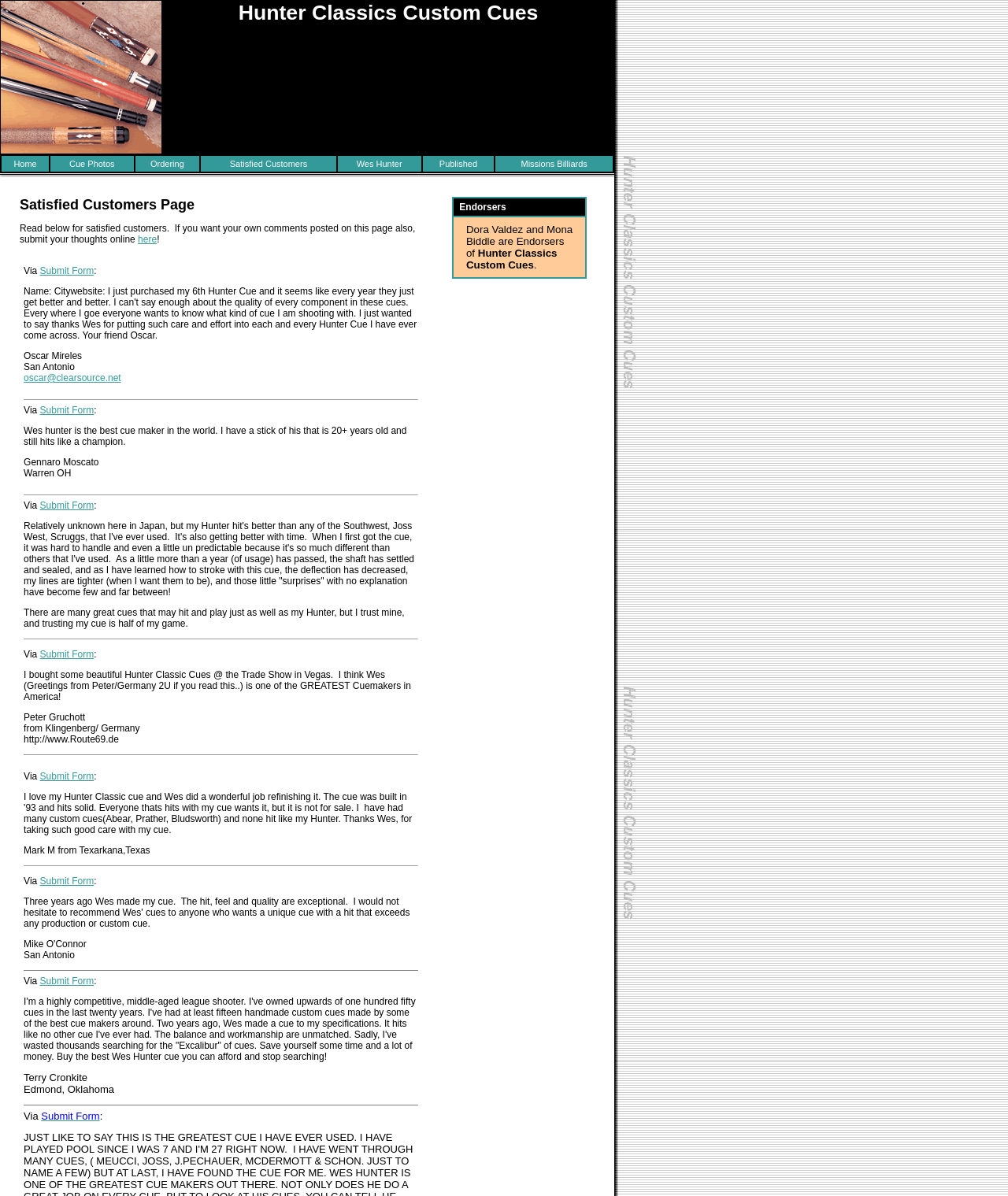Utilize the details in the image to thoroughly answer the following question: What is the purpose of the 'Submit Form' link?

The 'Submit Form' link is located near the testimonials section, and it is likely used to submit a new testimonial to be displayed on the webpage.